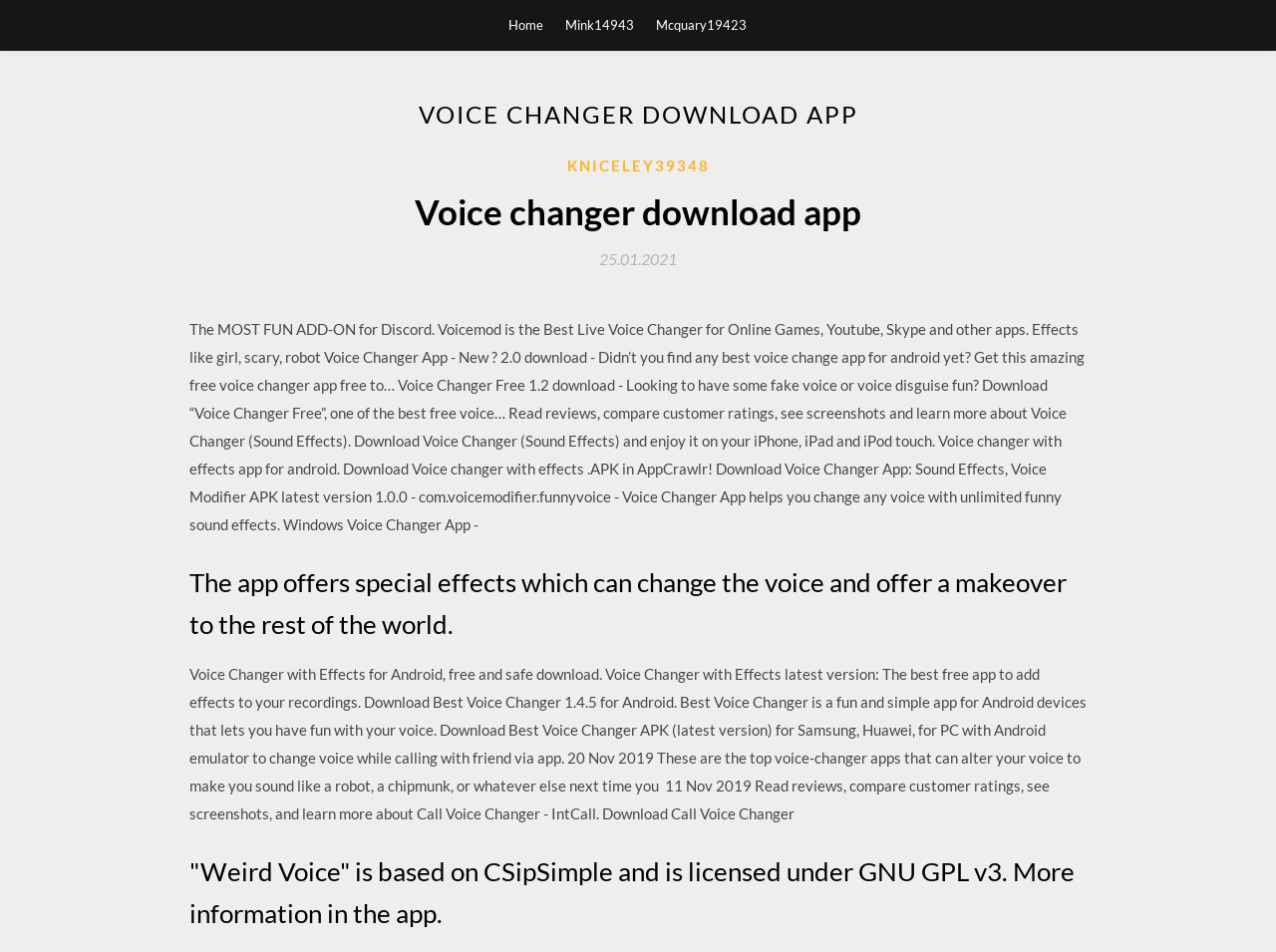Detail the various sections and features of the webpage.

The webpage is about voice changer download apps, with a focus on various options for Android and other platforms. At the top, there are three links: "Home", "Mink14943", and "Mcquary19423", which are positioned horizontally across the page.

Below these links, there is a header section with the title "VOICE CHANGER DOWNLOAD APP" in a prominent font. Underneath this title, there is a section with a link to "KNICELEY39348" and a heading that reads "Voice changer download app". To the right of this heading, there is a link to a date, "25.01.2021", which is accompanied by a time element.

The main content of the page is a long block of text that describes various voice changer apps, including their features and capabilities. The text is divided into several sections, each with its own heading. The first section describes Voicemod, a live voice changer for online games, YouTube, Skype, and other apps. The second section discusses a voice changer app for Android, while the third section talks about a voice changer app with effects.

Further down the page, there are more sections that describe other voice changer apps, including "Best Voice Changer" and "Call Voice Changer - IntCall". The final section has a heading that reads '"Weird Voice" is based on CSipSimple and is licensed under GNU GPL v3', with more information available in the app.

Overall, the webpage provides an overview of various voice changer apps, their features, and their capabilities, with a focus on Android and other platforms.